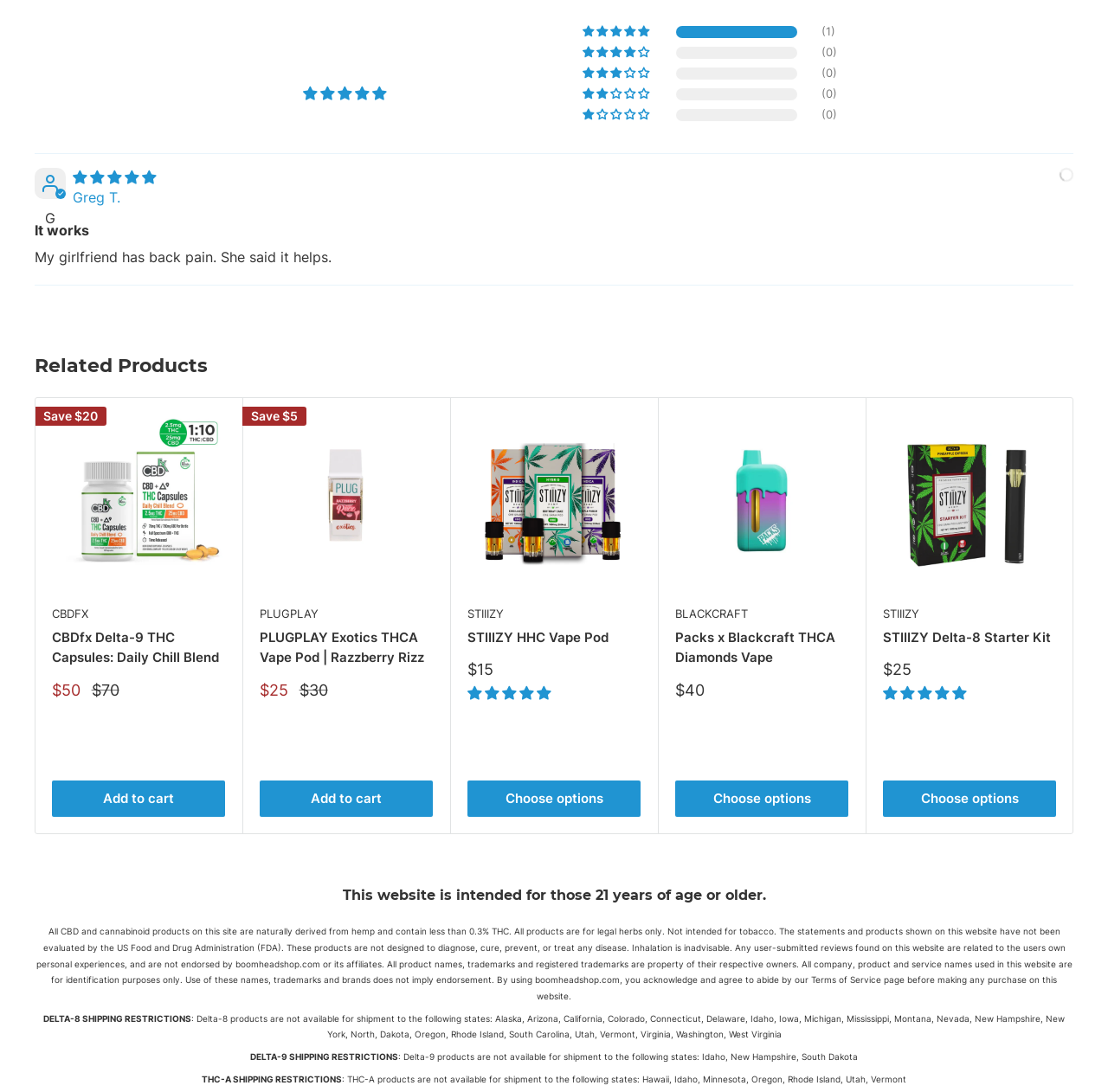Please identify the bounding box coordinates of the region to click in order to complete the task: "Go to next page". The coordinates must be four float numbers between 0 and 1, specified as [left, top, right, bottom].

[0.955, 0.618, 0.982, 0.646]